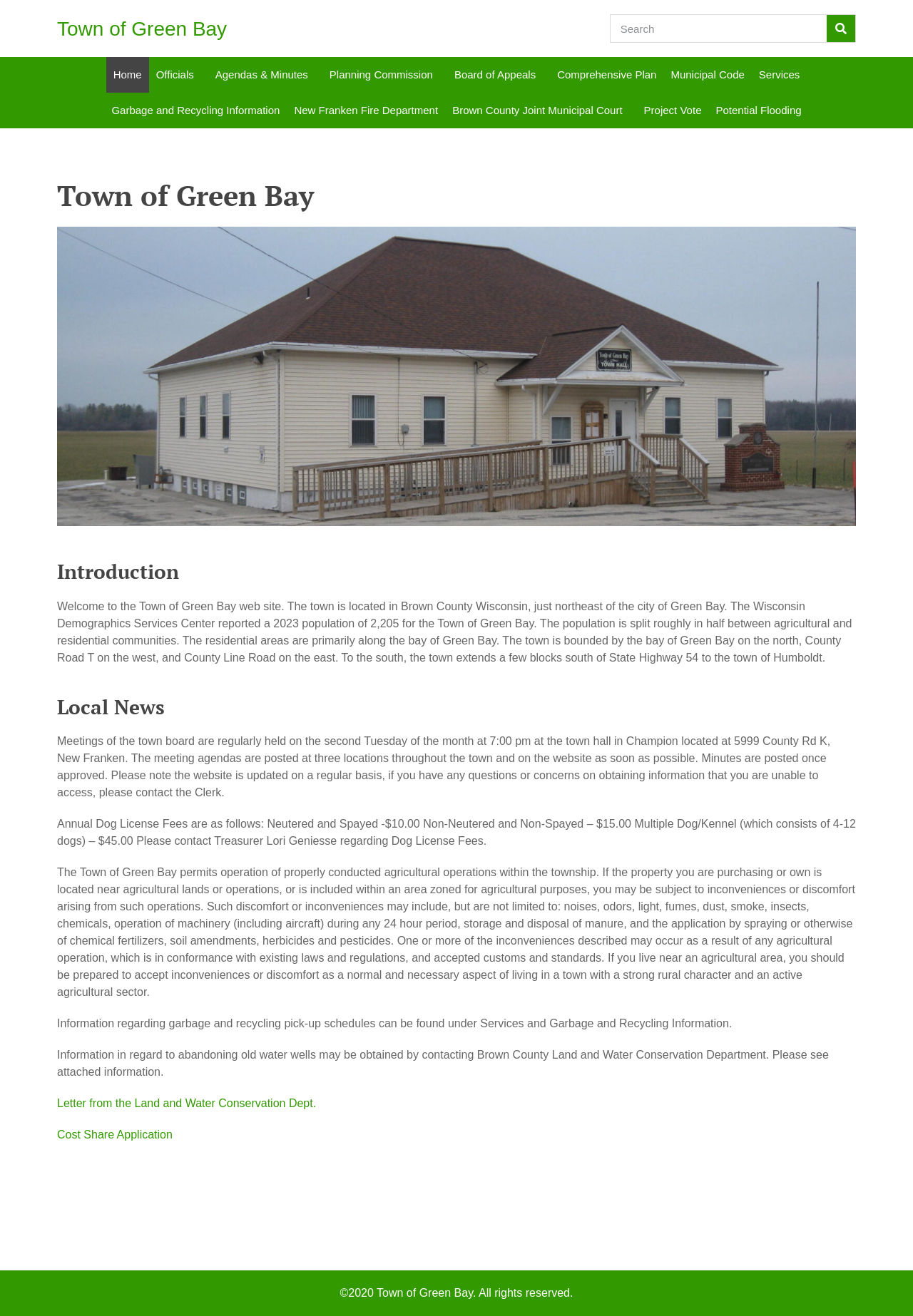Specify the bounding box coordinates for the region that must be clicked to perform the given instruction: "View the officials page".

[0.163, 0.043, 0.228, 0.07]